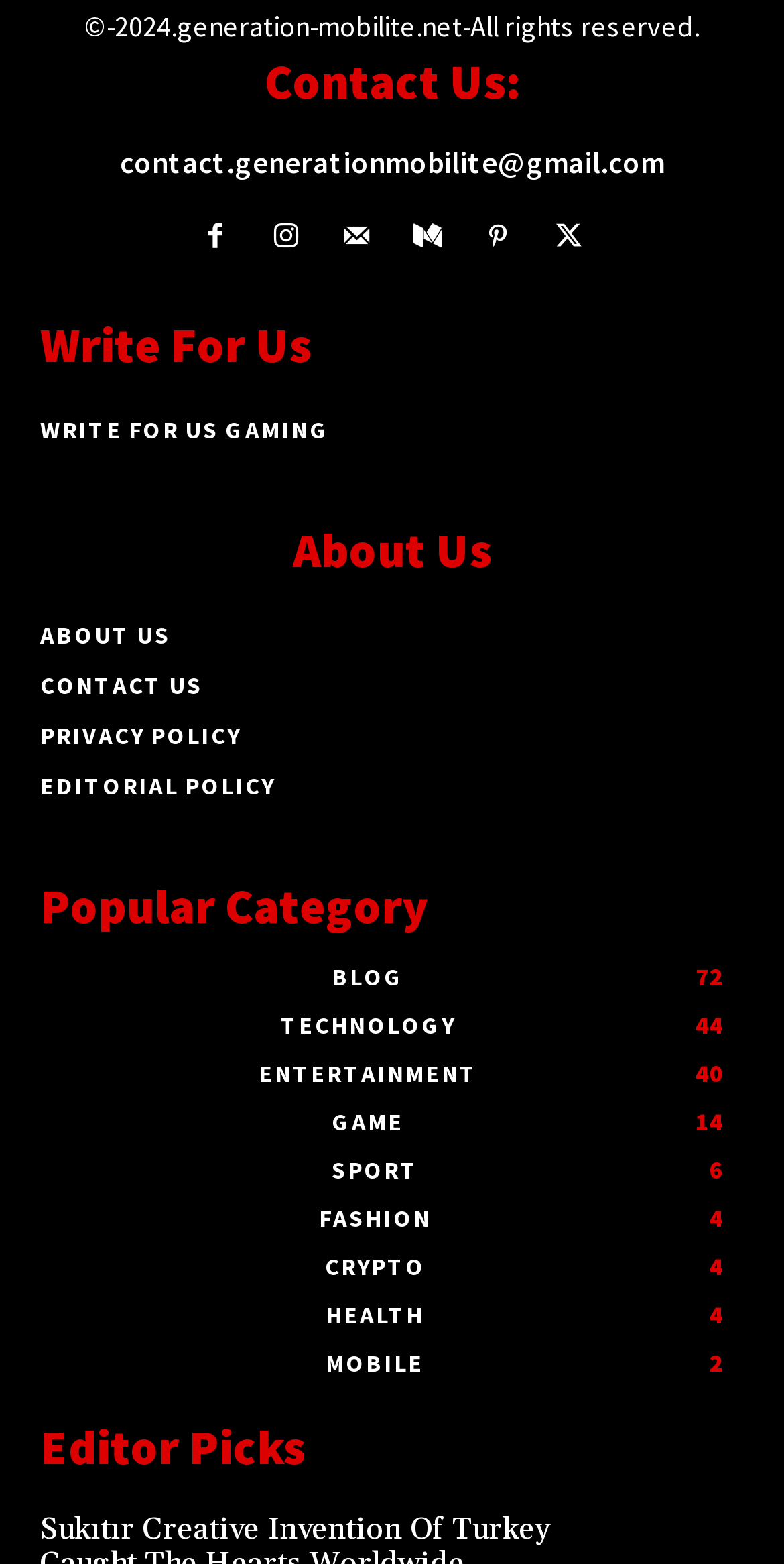How many social media links are there?
Please provide a comprehensive answer based on the visual information in the image.

The social media links are located at the top of the webpage, below the 'Contact Us' section. There are six social media links, represented by icons, which are Facebook, Twitter, Instagram, YouTube, LinkedIn, and Pinterest.